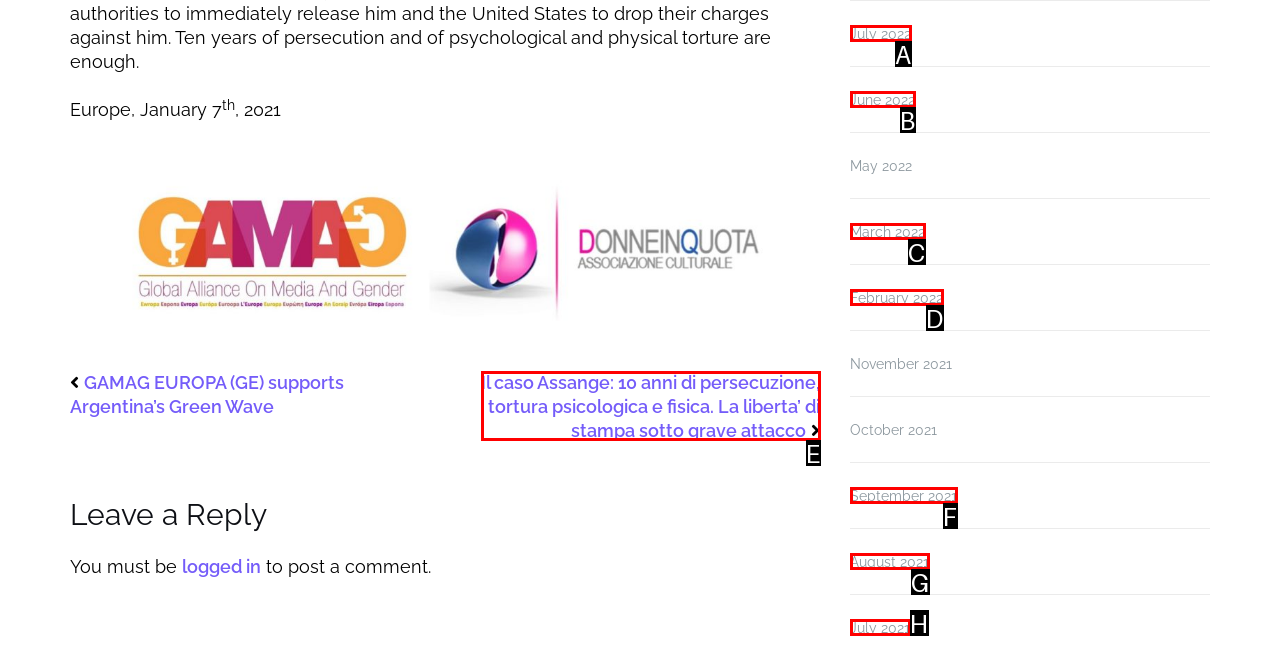Find the HTML element to click in order to complete this task: Click on the link to read about the Assange case
Answer with the letter of the correct option.

E